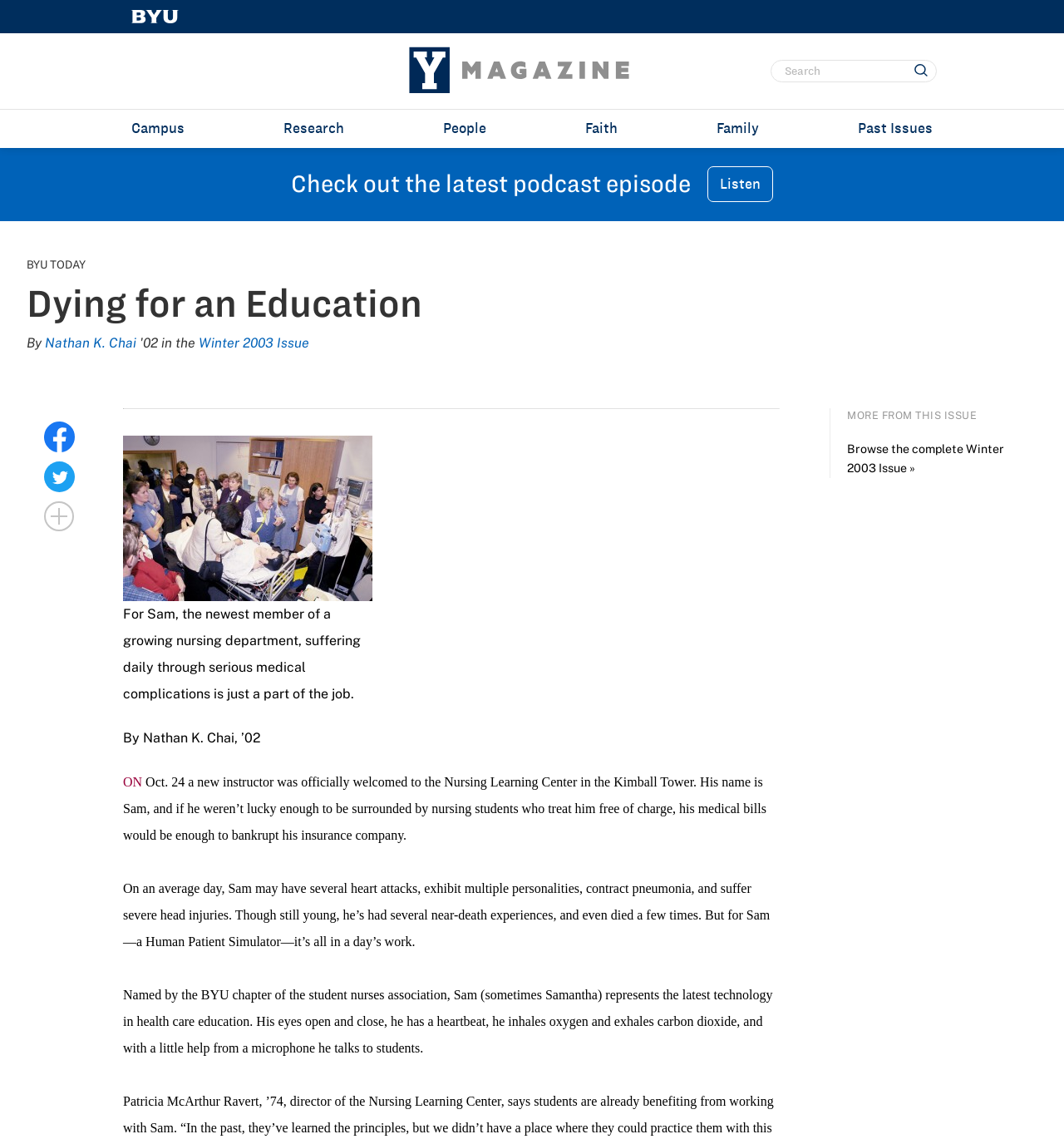Please extract the primary headline from the webpage.

Dying for an Education